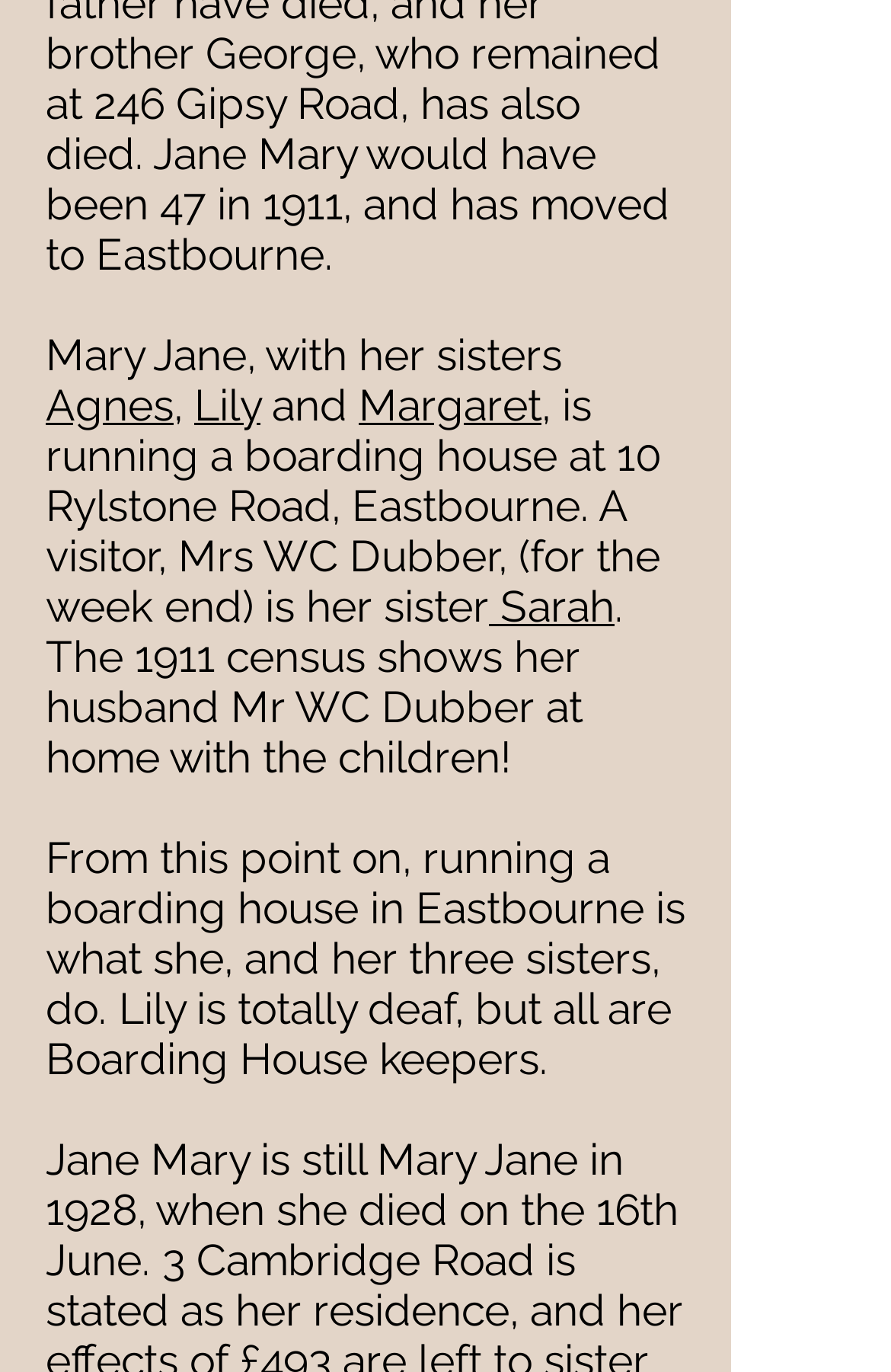Extract the bounding box coordinates of the UI element described by: "Lily". The coordinates should include four float numbers ranging from 0 to 1, e.g., [left, top, right, bottom].

[0.218, 0.277, 0.292, 0.313]